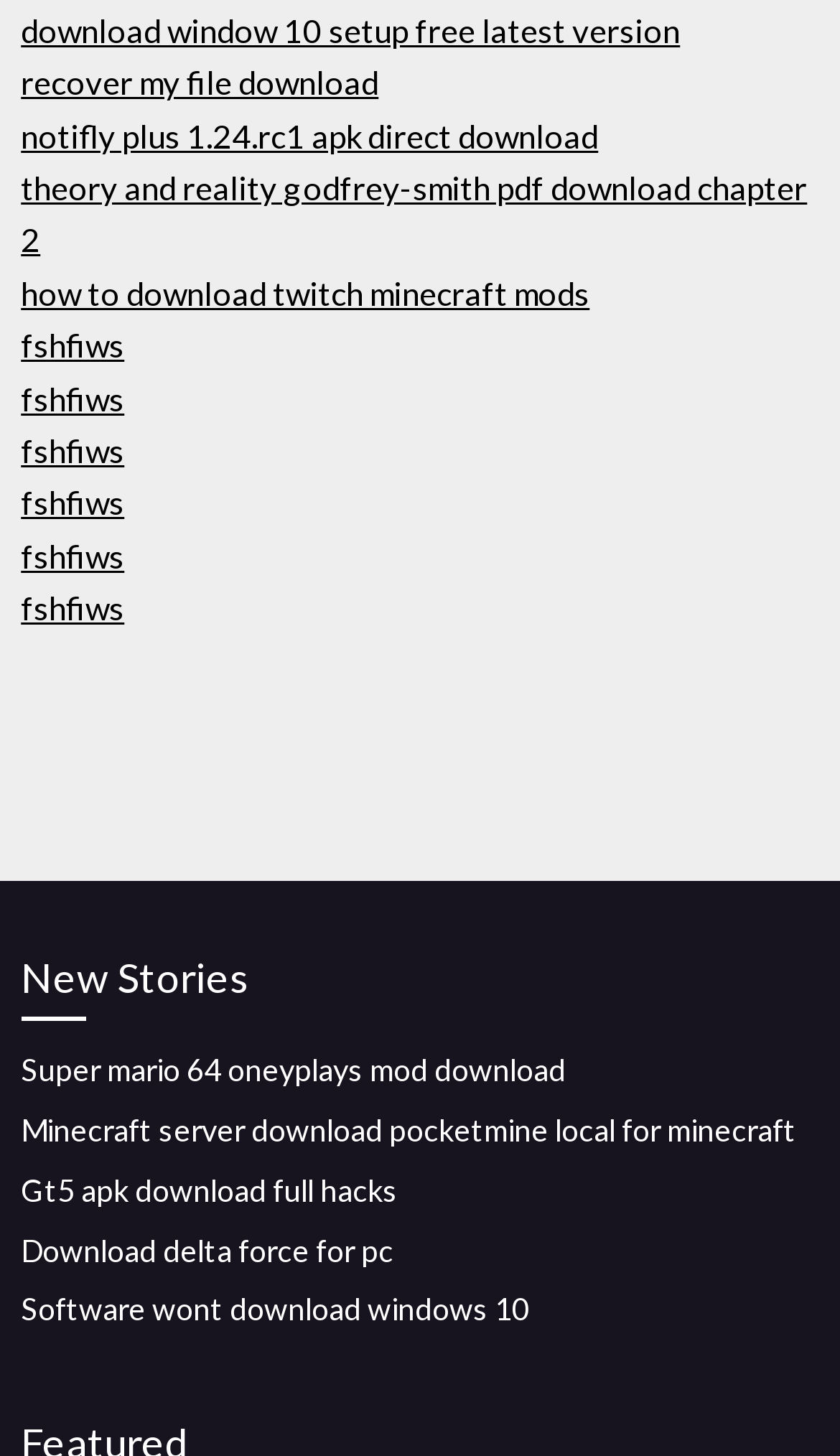Provide a short answer to the following question with just one word or phrase: Is there a link to download Windows 10 setup?

Yes